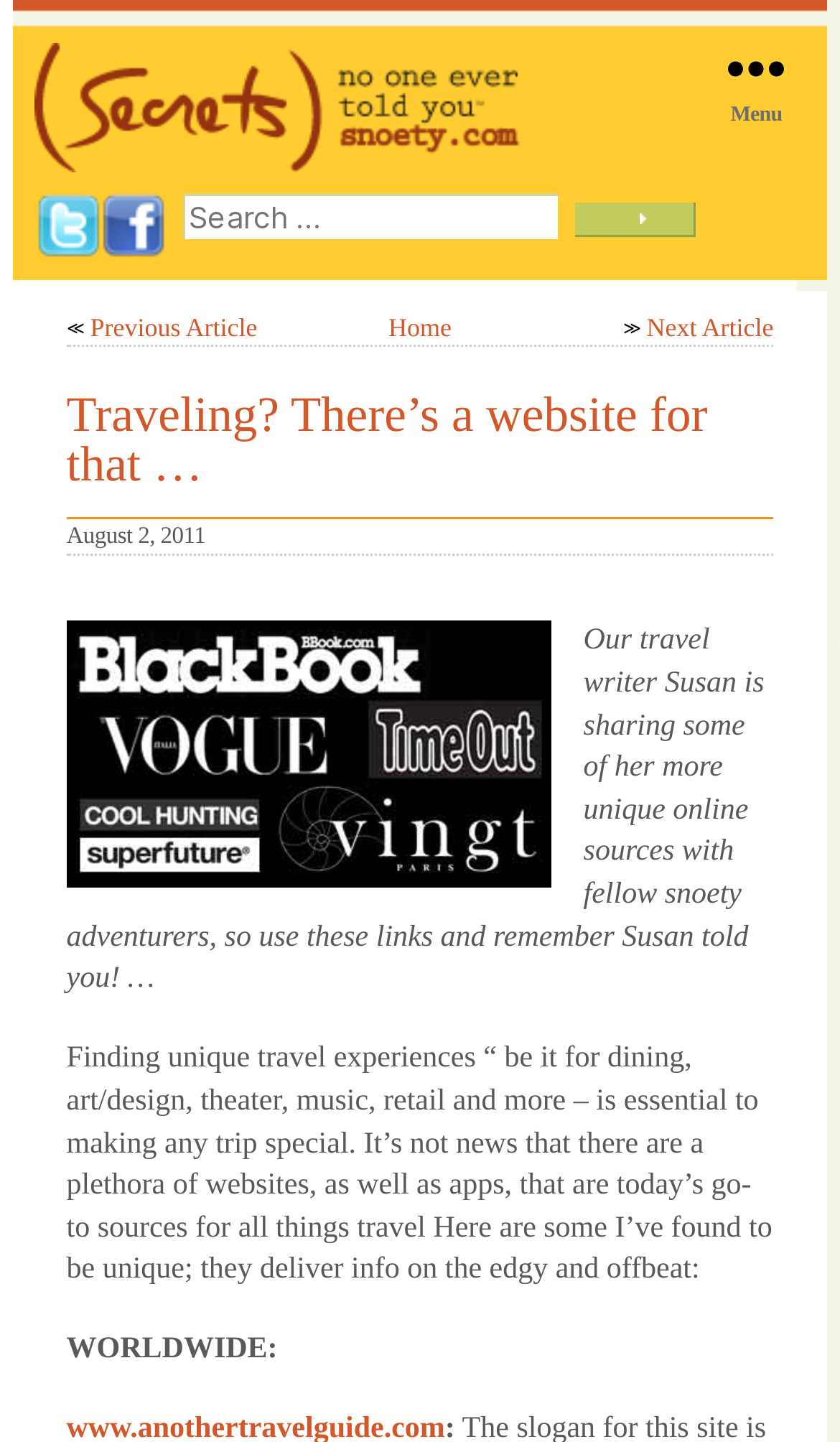What is the name of the website?
Please provide a single word or phrase based on the screenshot.

SNOETY